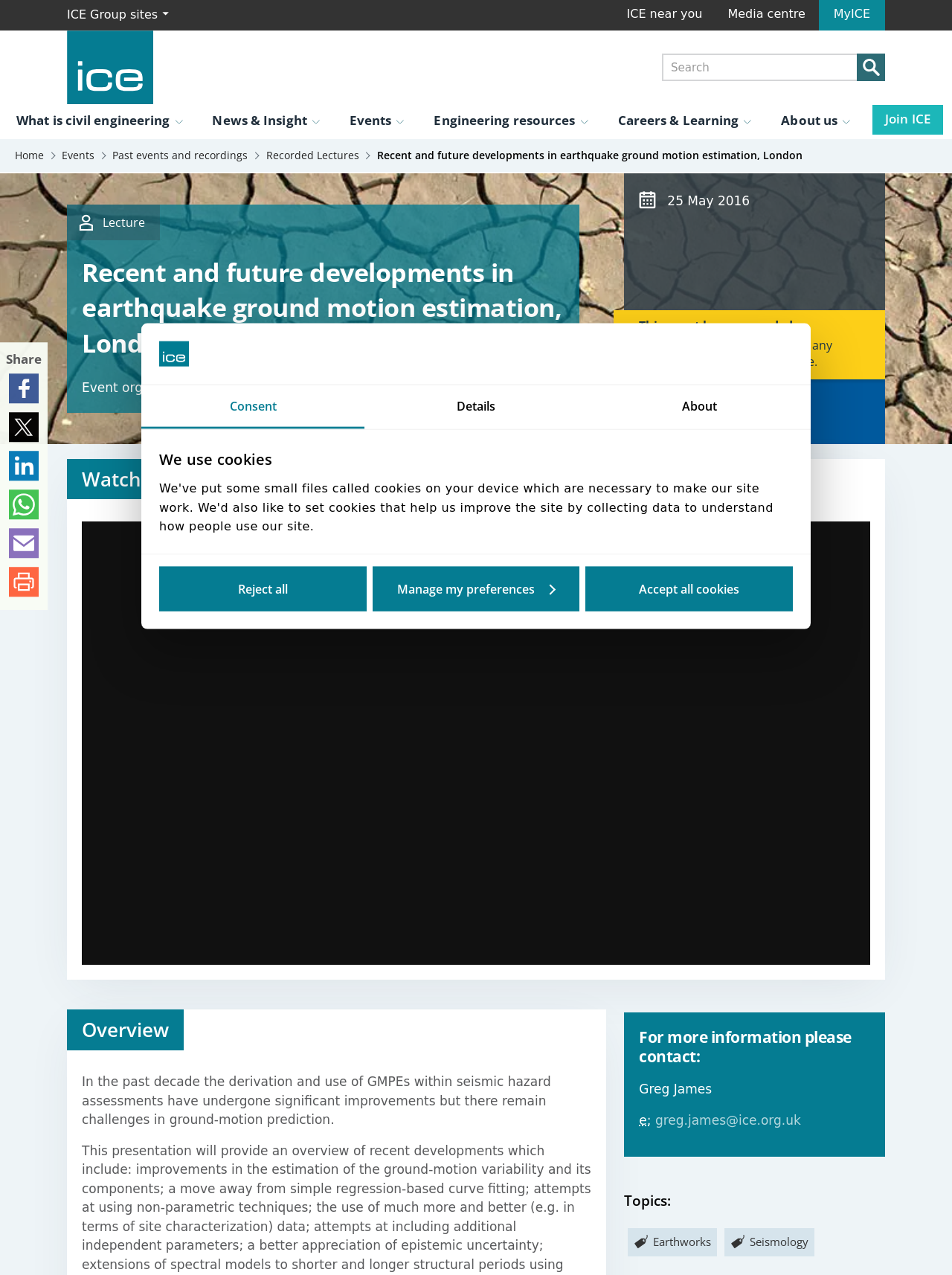Answer briefly with one word or phrase:
What is the topic of the event?

Earthquake ground motion estimation